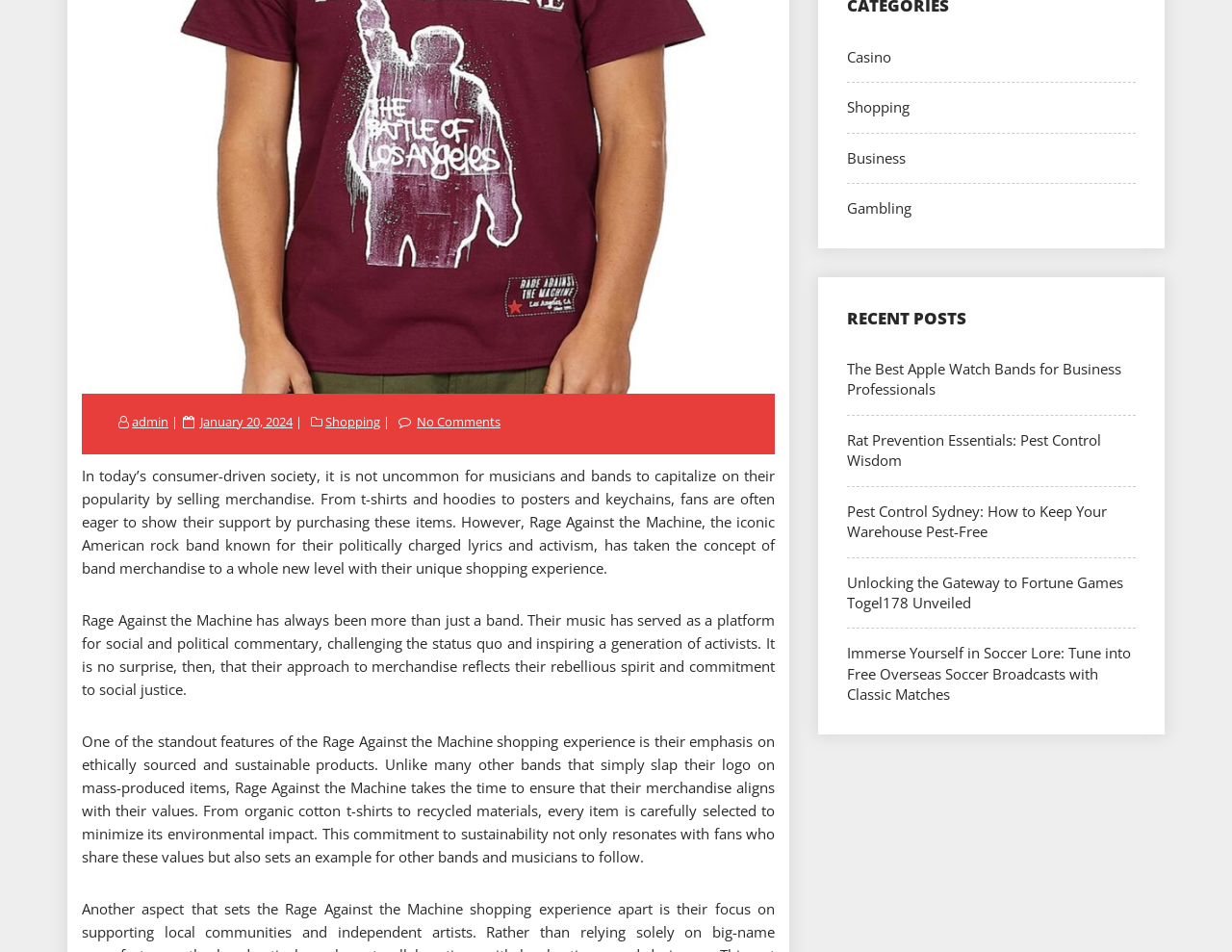Extract the bounding box coordinates for the described element: "Casino". The coordinates should be represented as four float numbers between 0 and 1: [left, top, right, bottom].

[0.688, 0.049, 0.723, 0.07]